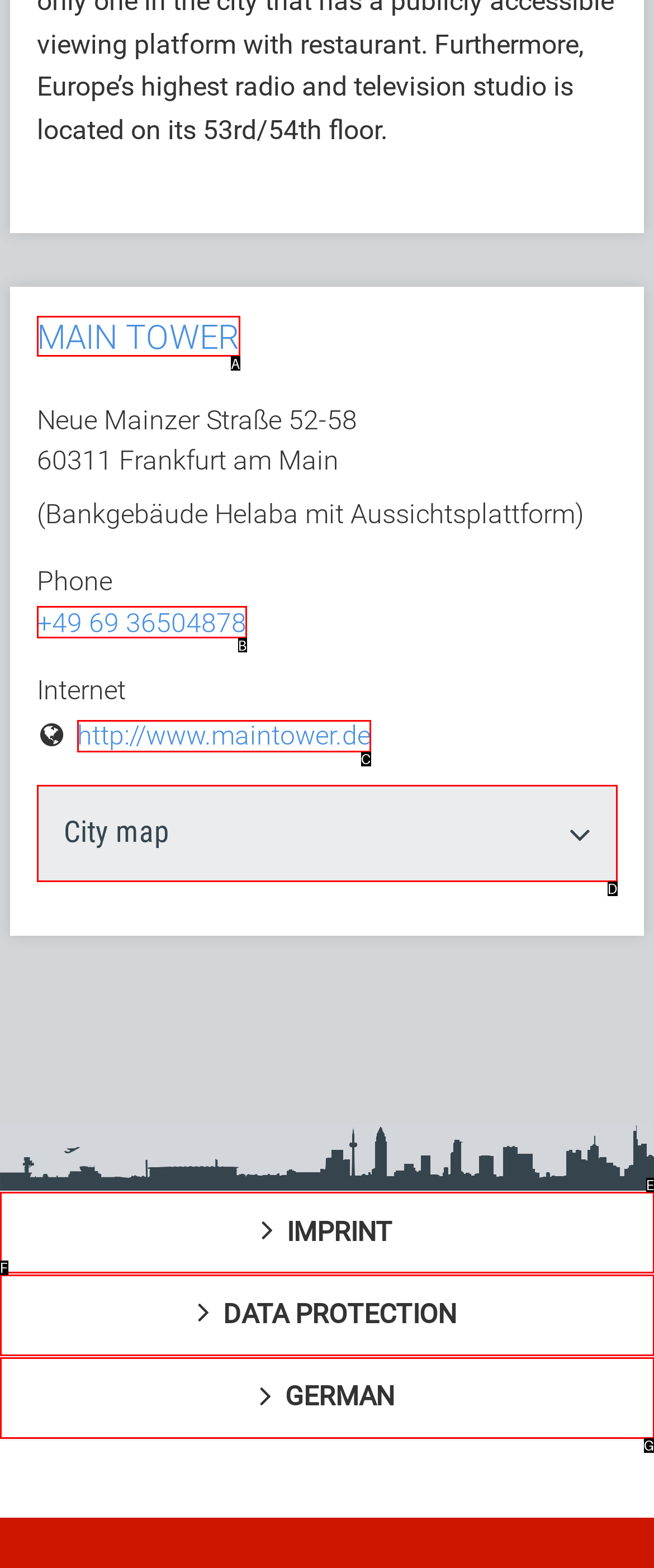Pick the HTML element that corresponds to the description: +49 69 36504878
Answer with the letter of the correct option from the given choices directly.

B